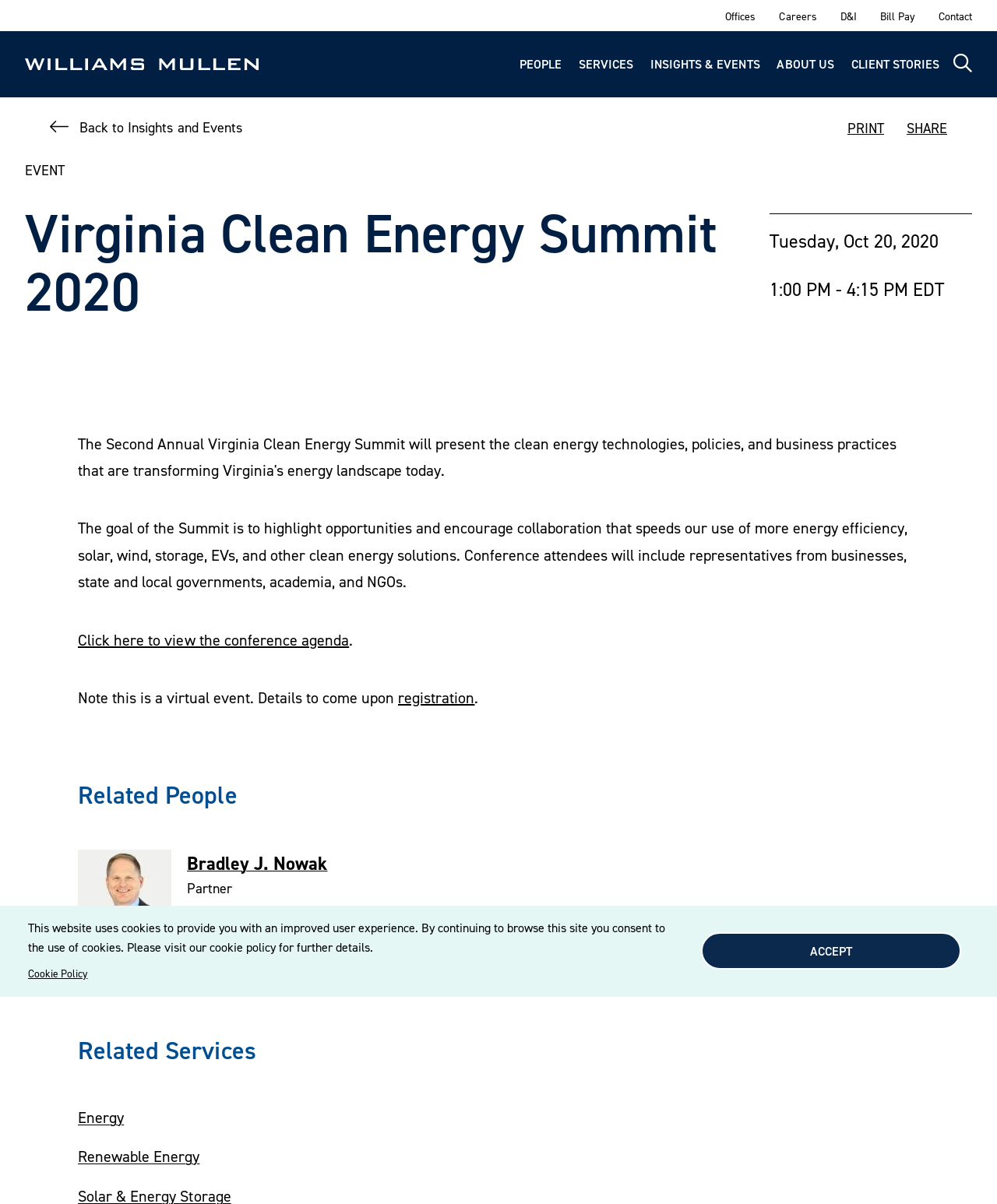Detail the features and information presented on the webpage.

The webpage is about the Virginia Clean Energy Summit 2020, hosted by Williams Mullen. At the top left corner, there is a logo of Williams Mullen, accompanied by a link to the main content. Above the main content, there are several links to different sections of the website, including Offices, Careers, D&I, Bill Pay, and Contact.

Below these links, there are five main navigation links: PEOPLE, SERVICES, INSIGHTS & EVENTS, ABOUT US, and CLIENT STORIES. On the right side of these links, there is a site search link.

The main content of the webpage is about the Virginia Clean Energy Summit 2020. There is a heading with the title of the event, followed by the date and time of the event. Below this, there is a paragraph describing the goal of the summit and the expected attendees.

There are two links within this paragraph: one to view the conference agenda and another to register for the event. The event is noted to be virtual, with details to come upon registration.

Below this, there is a section titled "Related People" with a headshot of Bradley J. Nowak, a partner at Williams Mullen. His contact information, including email and phone number, is provided.

Finally, there is a section titled "Related Services" with links to Energy and Renewable Energy services. At the bottom of the page, there is a notice about the website's use of cookies, with a link to the cookie policy and an "ACCEPT" button.